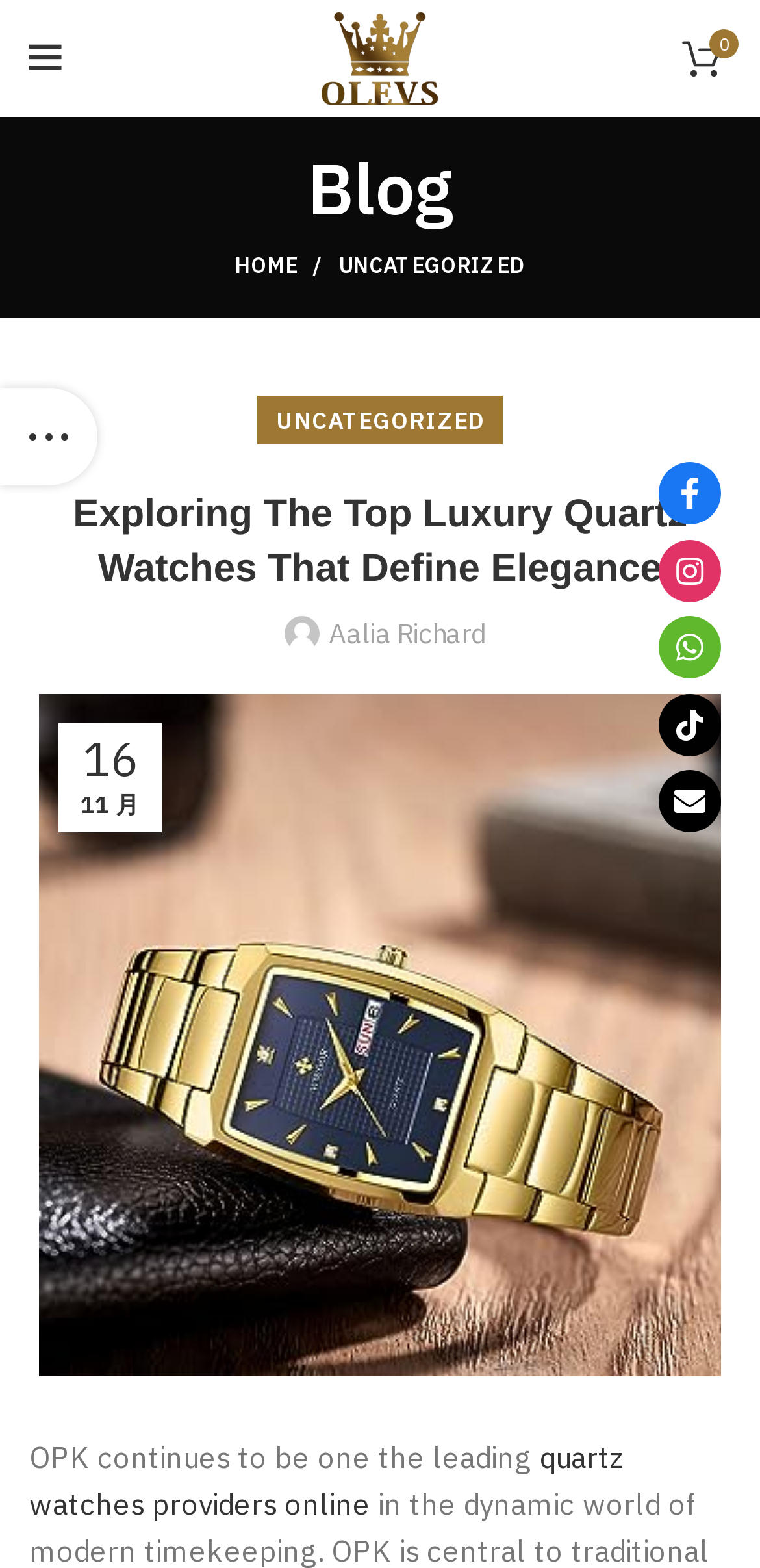Give a succinct answer to this question in a single word or phrase: 
What is the author's name of the blog post?

Aalia Richard